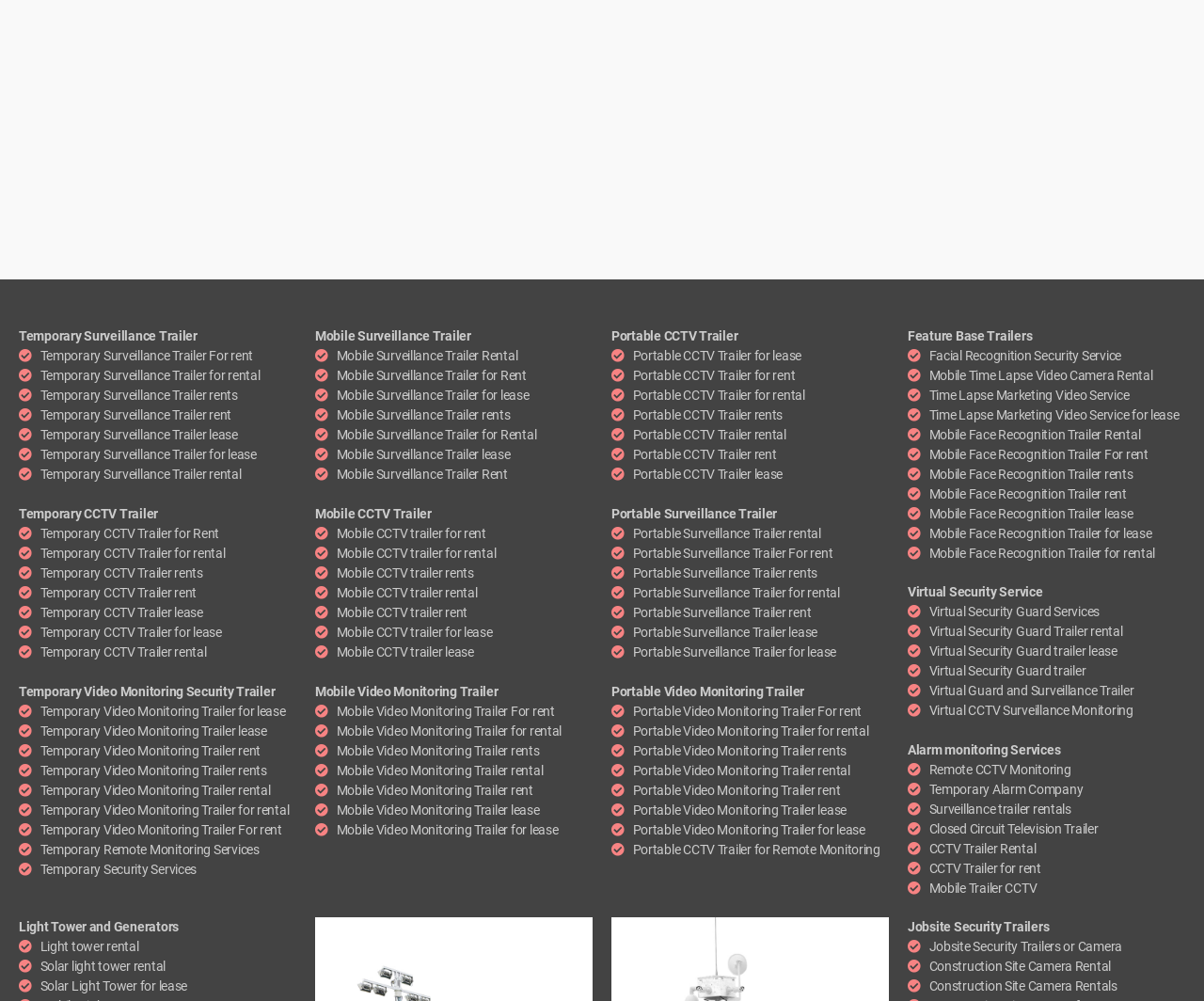Please predict the bounding box coordinates (top-left x, top-left y, bottom-right x, bottom-right y) for the UI element in the screenshot that fits the description: Remote CCTV Monitoring

[0.754, 0.759, 0.984, 0.779]